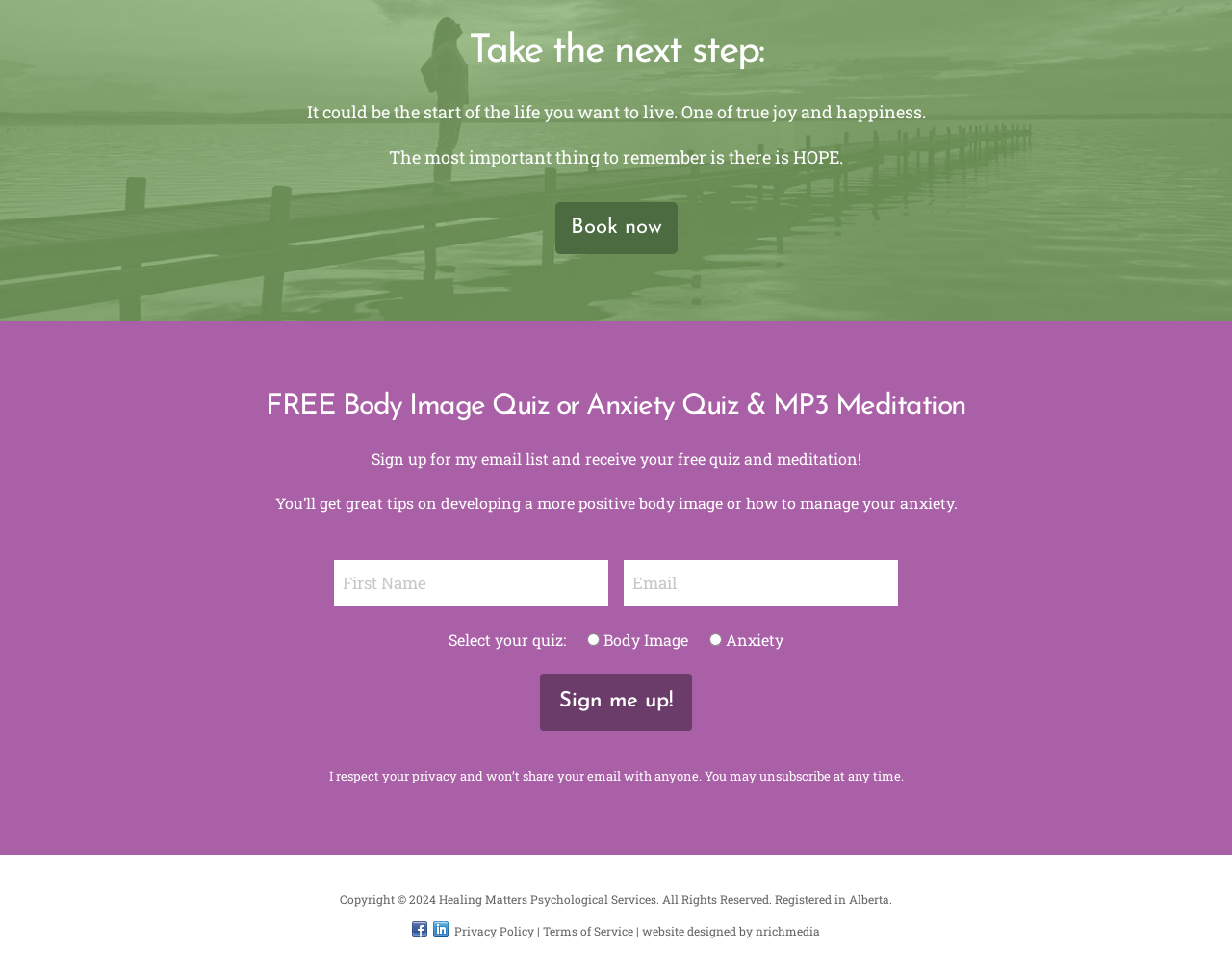Identify the bounding box coordinates of the part that should be clicked to carry out this instruction: "Enter your first name".

[0.271, 0.574, 0.494, 0.621]